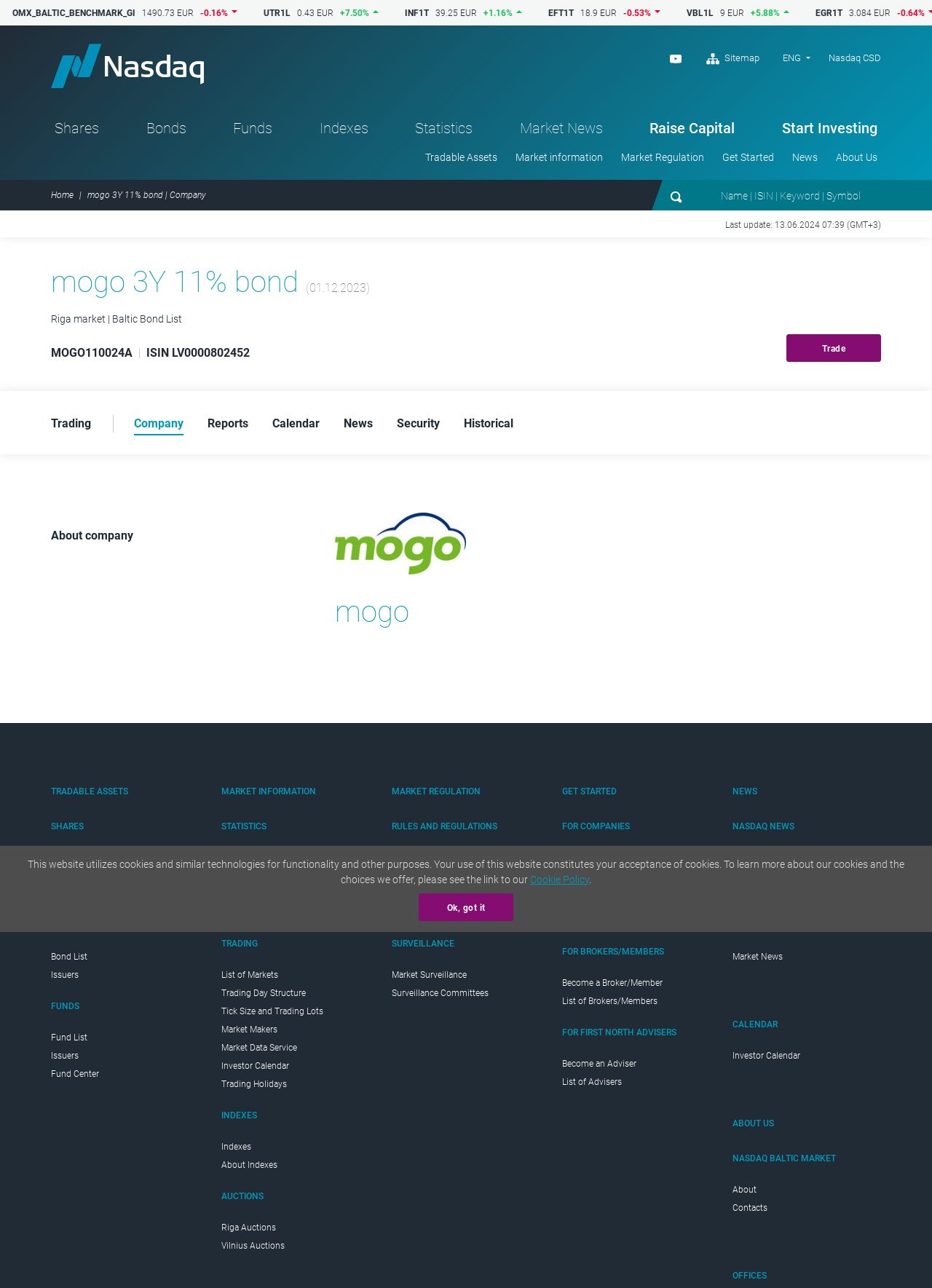Using the given description, provide the bounding box coordinates formatted as (top-left x, top-left y, bottom-right x, bottom-right y), with all values being floating point numbers between 0 and 1. Description: Sitemap

[0.752, 0.04, 0.82, 0.051]